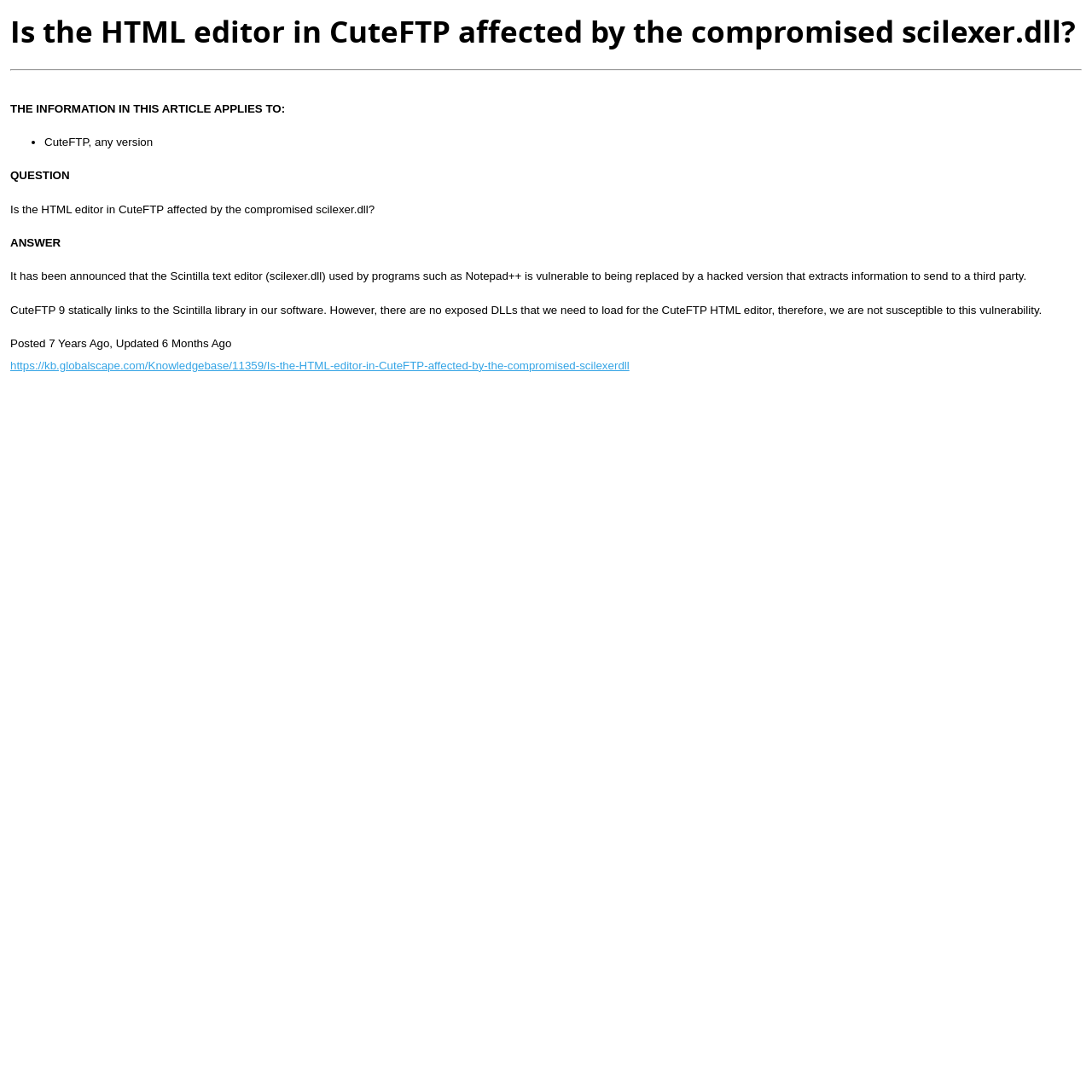What is the purpose of the Scintilla library in CuteFTP?
Provide a detailed answer to the question using information from the image.

The Scintilla library is used in the HTML editor of CuteFTP, as mentioned in the article's question 'Is the HTML editor in CuteFTP affected by the compromised scilexer.dll?'.